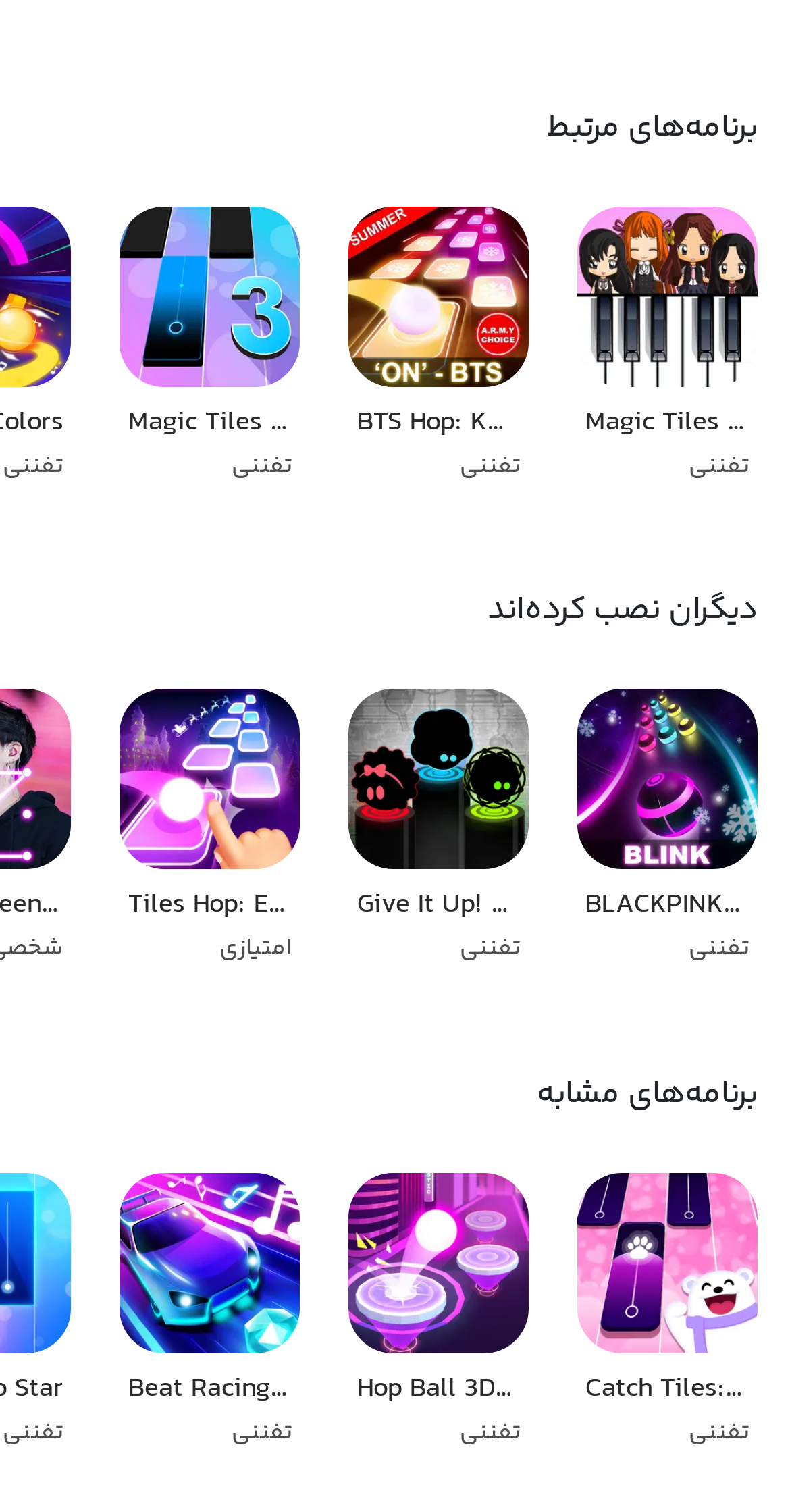Kindly determine the bounding box coordinates for the area that needs to be clicked to execute this instruction: "View event details".

None